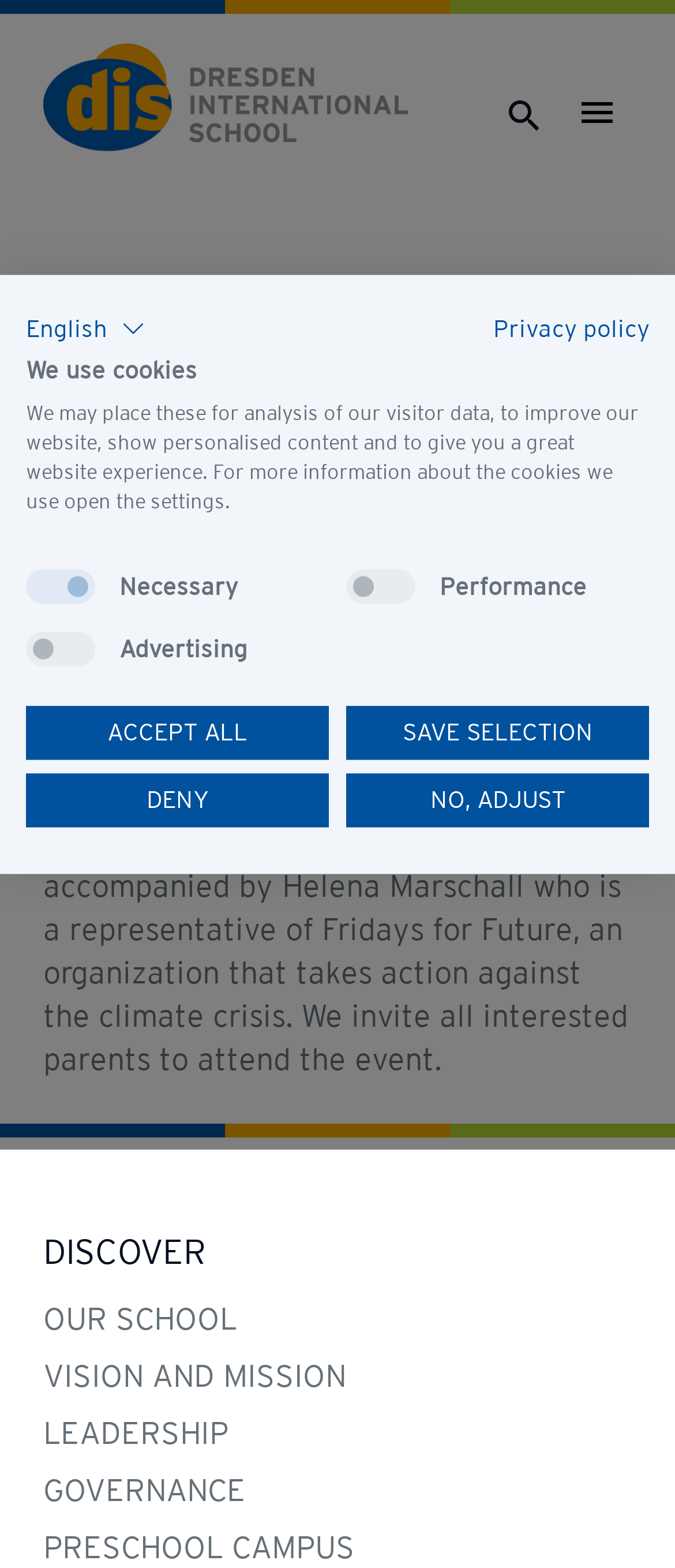Who is the speaker at the event? Based on the image, give a response in one word or a short phrase.

Roger Cox